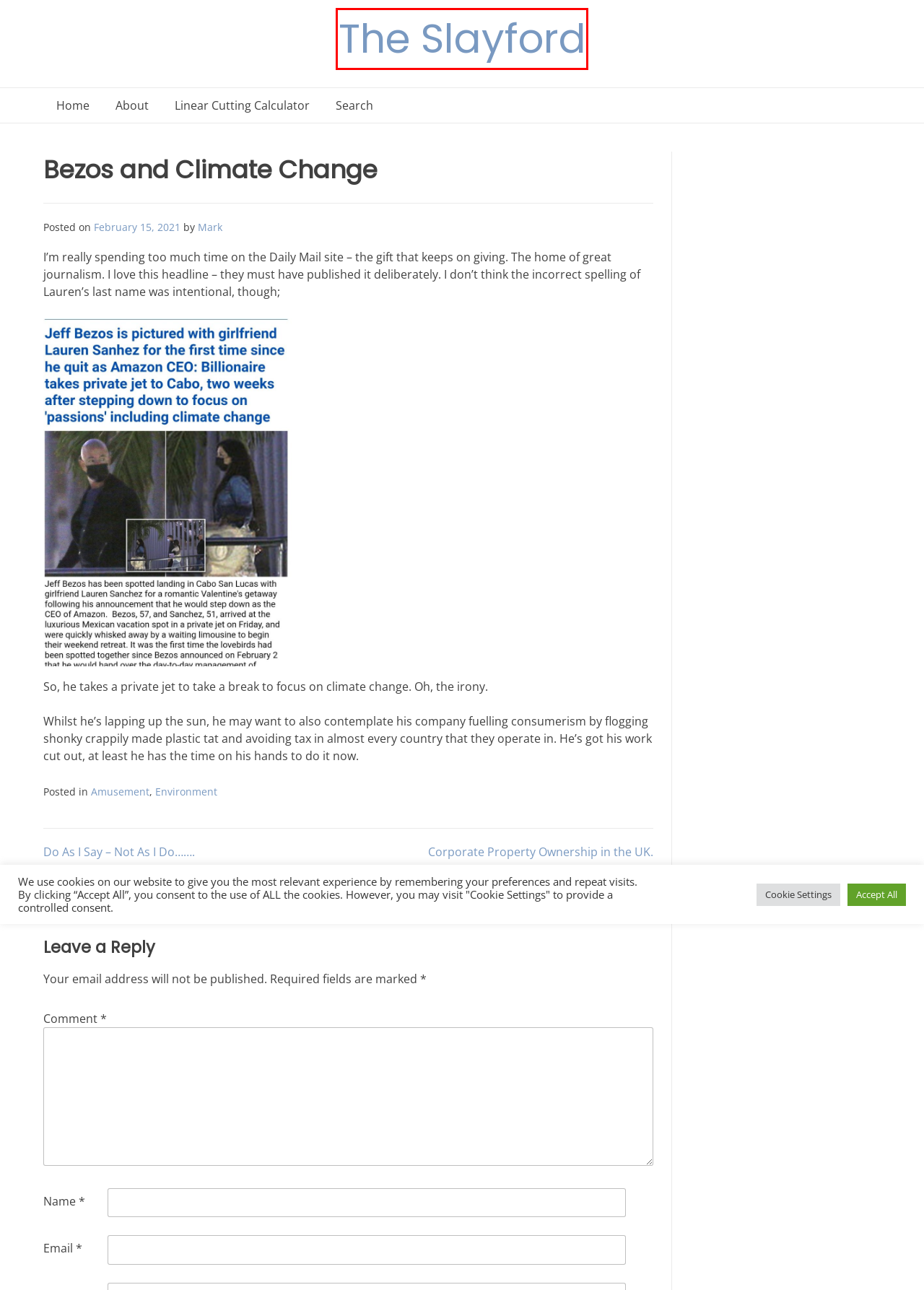You have a screenshot showing a webpage with a red bounding box highlighting an element. Choose the webpage description that best fits the new webpage after clicking the highlighted element. The descriptions are:
A. Corporate Property Ownership in the UK. – The Slayford
B. Linear Cutting Calculator – The Slayford
C. About – The Slayford
D. The Slayford
E. Environment – The Slayford
F. Mark – The Slayford
G. Amusement – The Slayford
H. Do As I Say – Not As I Do……. – The Slayford

D